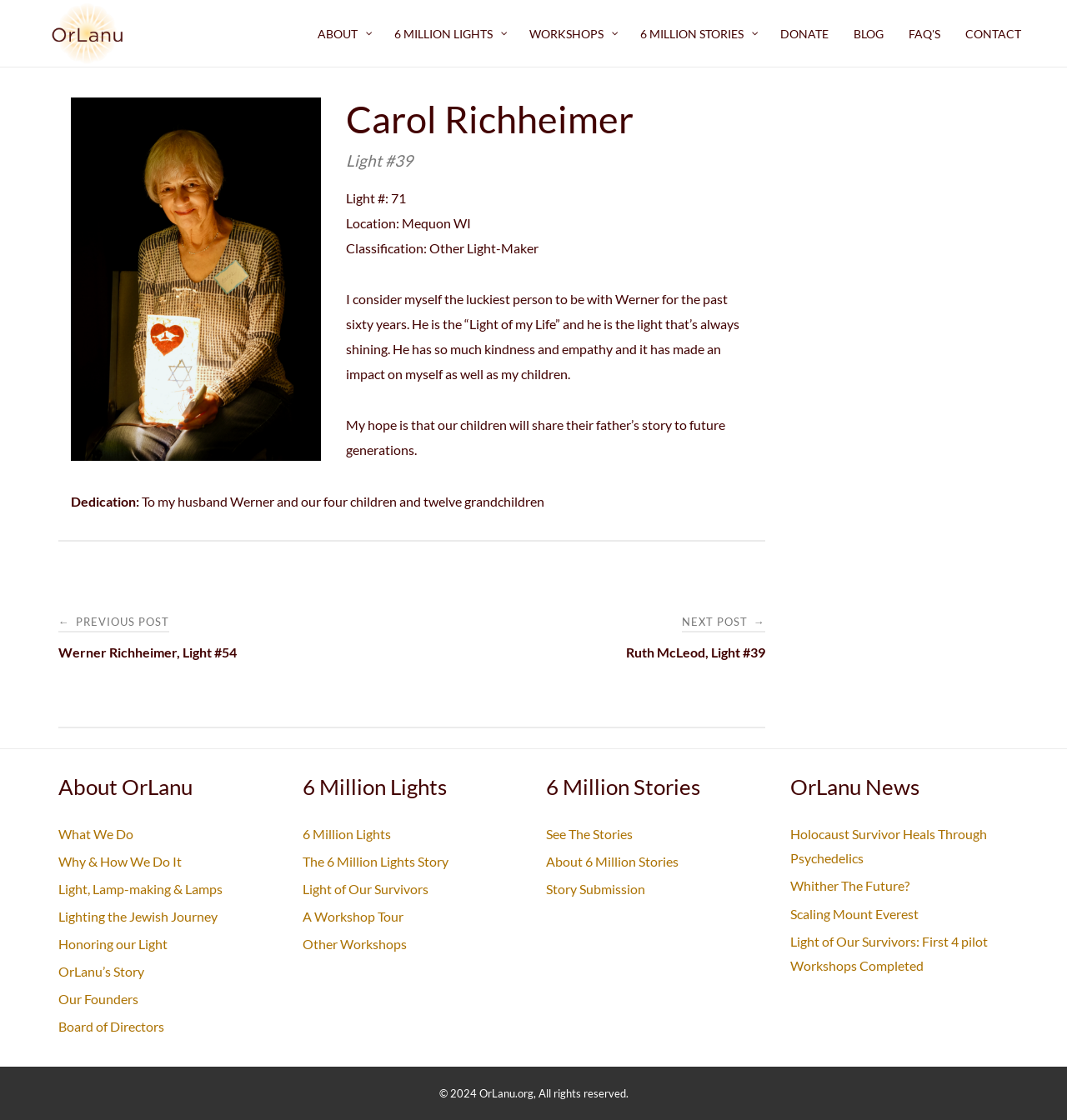Analyze the image and deliver a detailed answer to the question: What is the classification of the light-maker?

The classification of the light-maker is mentioned in the static text 'Classification: Other Light-Maker' on the webpage.